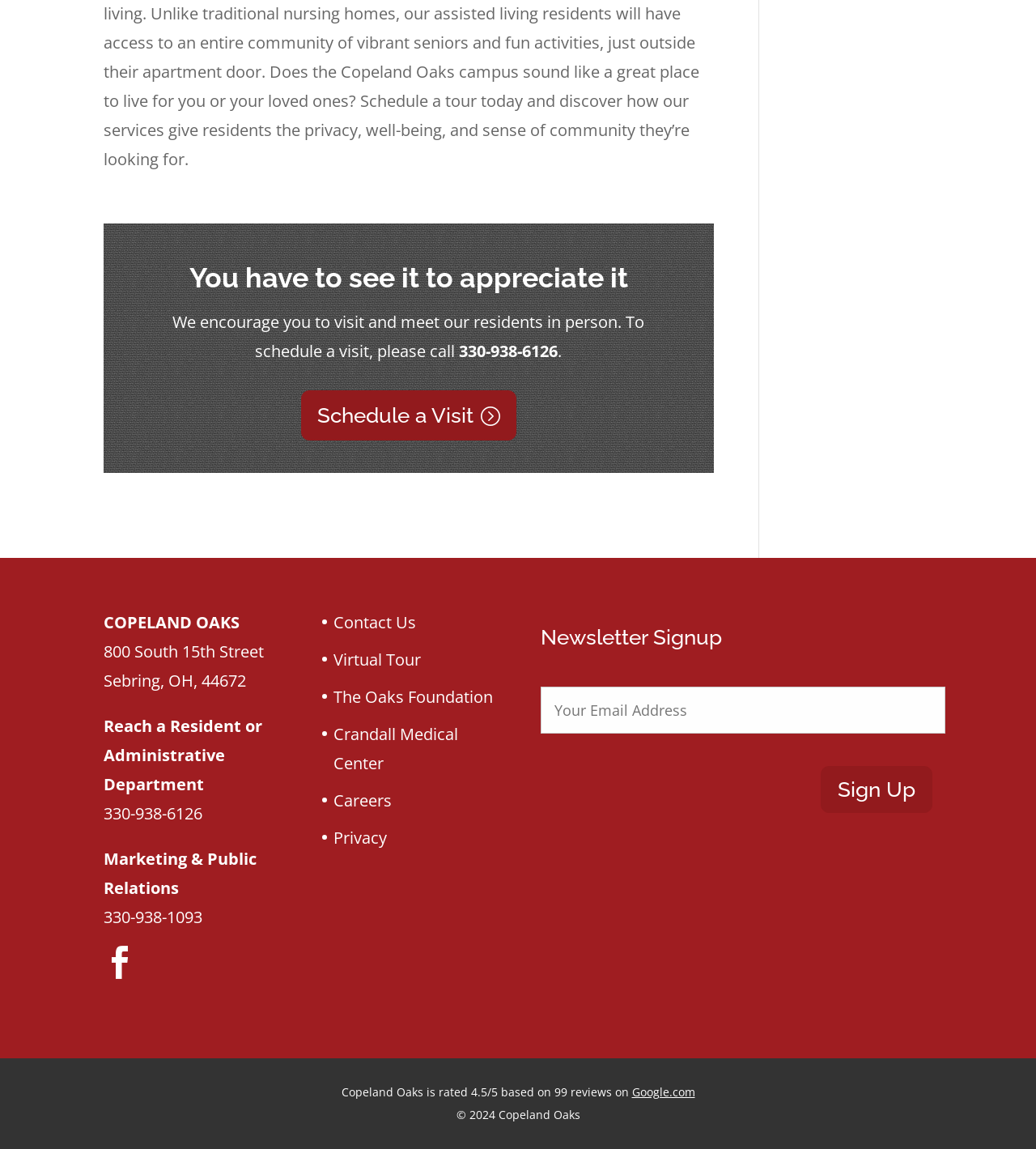What is the rating of Copeland Oaks based on?
Look at the image and respond with a one-word or short phrase answer.

99 reviews on Google.com